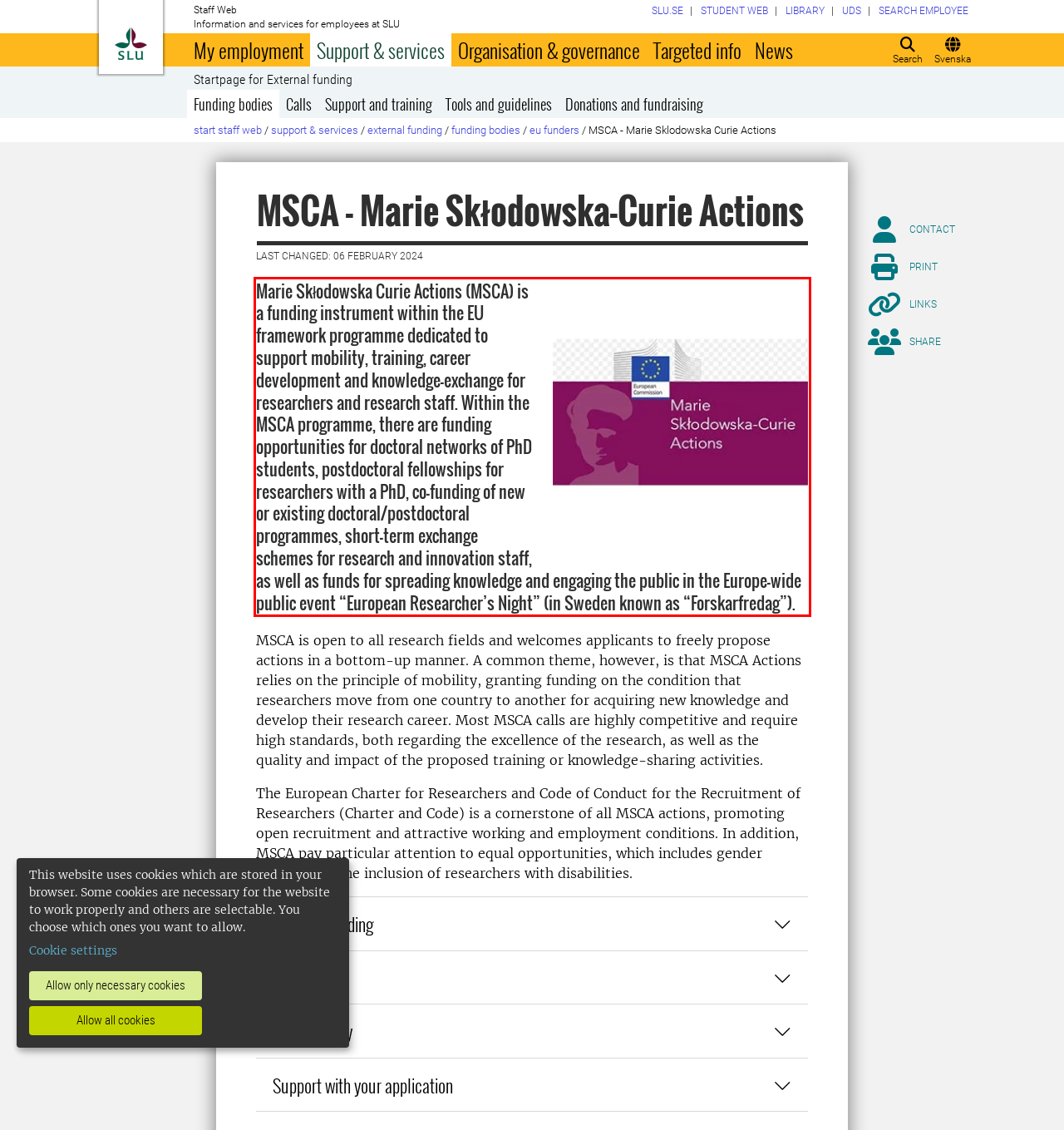You are provided with a screenshot of a webpage featuring a red rectangle bounding box. Extract the text content within this red bounding box using OCR.

Marie Skłodowska Curie Actions (MSCA) is a funding instrument within the EU framework programme dedicated to support mobility, training, career development and knowledge-exchange for researchers and research staff. Within the MSCA programme, there are funding opportunities for doctoral networks of PhD students, postdoctoral fellowships for researchers with a PhD, co-funding of new or existing doctoral/postdoctoral programmes, short-term exchange schemes for research and innovation staff, as well as funds for spreading knowledge and engaging the public in the Europe-wide public event “European Researcher’s Night” (in Sweden known as “Forskarfredag”).